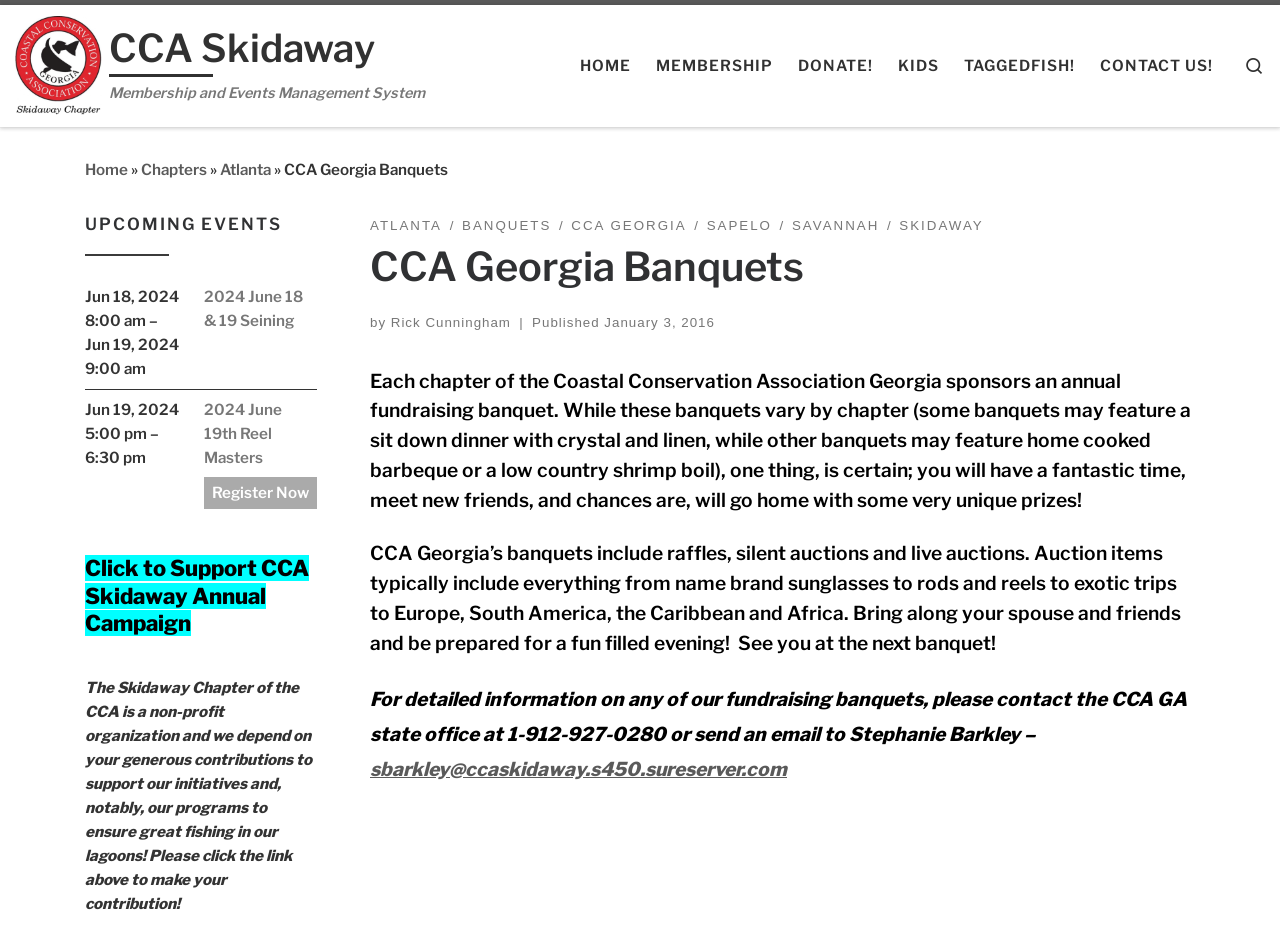Can you give a comprehensive explanation to the question given the content of the image?
What is the purpose of the banquets?

The webpage explains that the banquets are fundraising events, with the purpose of raising money for the Coastal Conservation Association Georgia. The events are described as fun-filled evenings with raffles, silent auctions, and live auctions, with the goal of supporting the organization's initiatives.